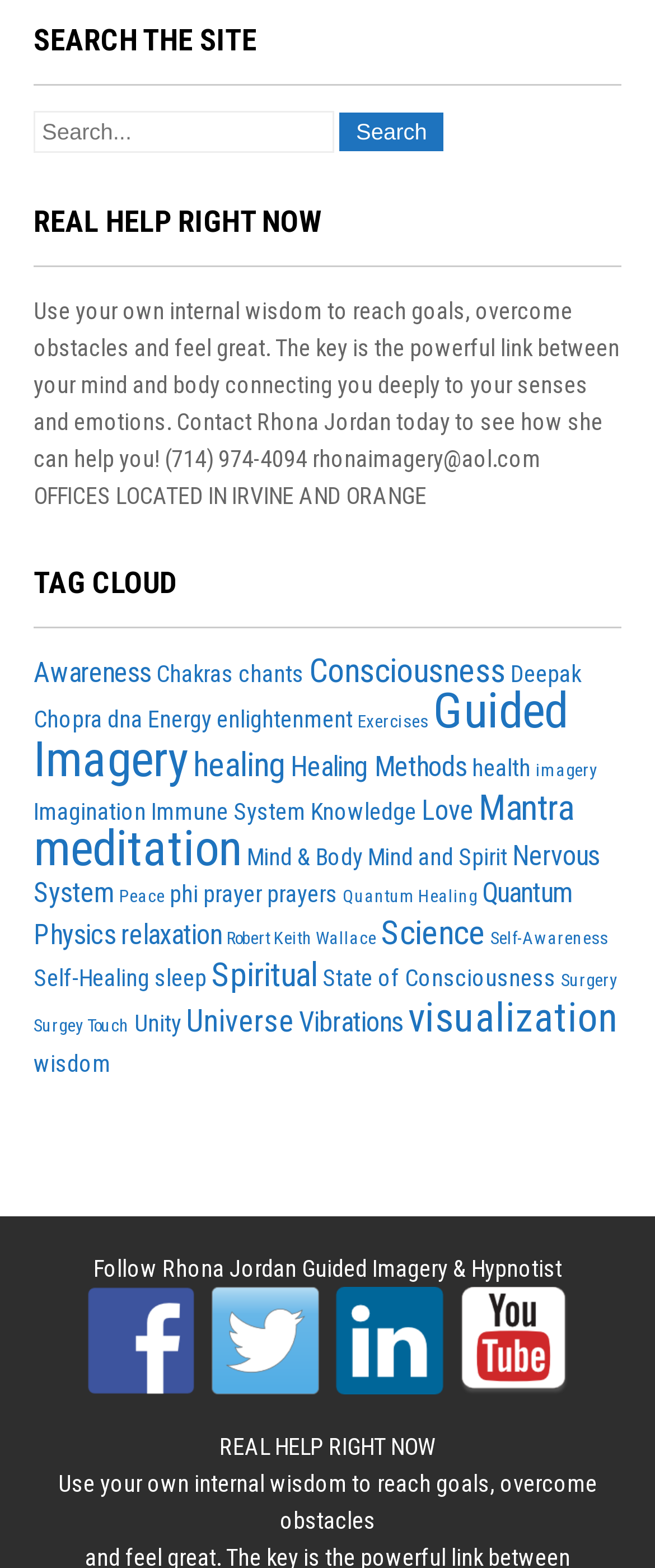How many social media platforms are linked on the webpage?
We need a detailed and exhaustive answer to the question. Please elaborate.

The webpage has links to four social media platforms: Facebook, Twitter, LinkedIn, and YouTube. These links are located at the bottom of the webpage and are accompanied by their respective icons.